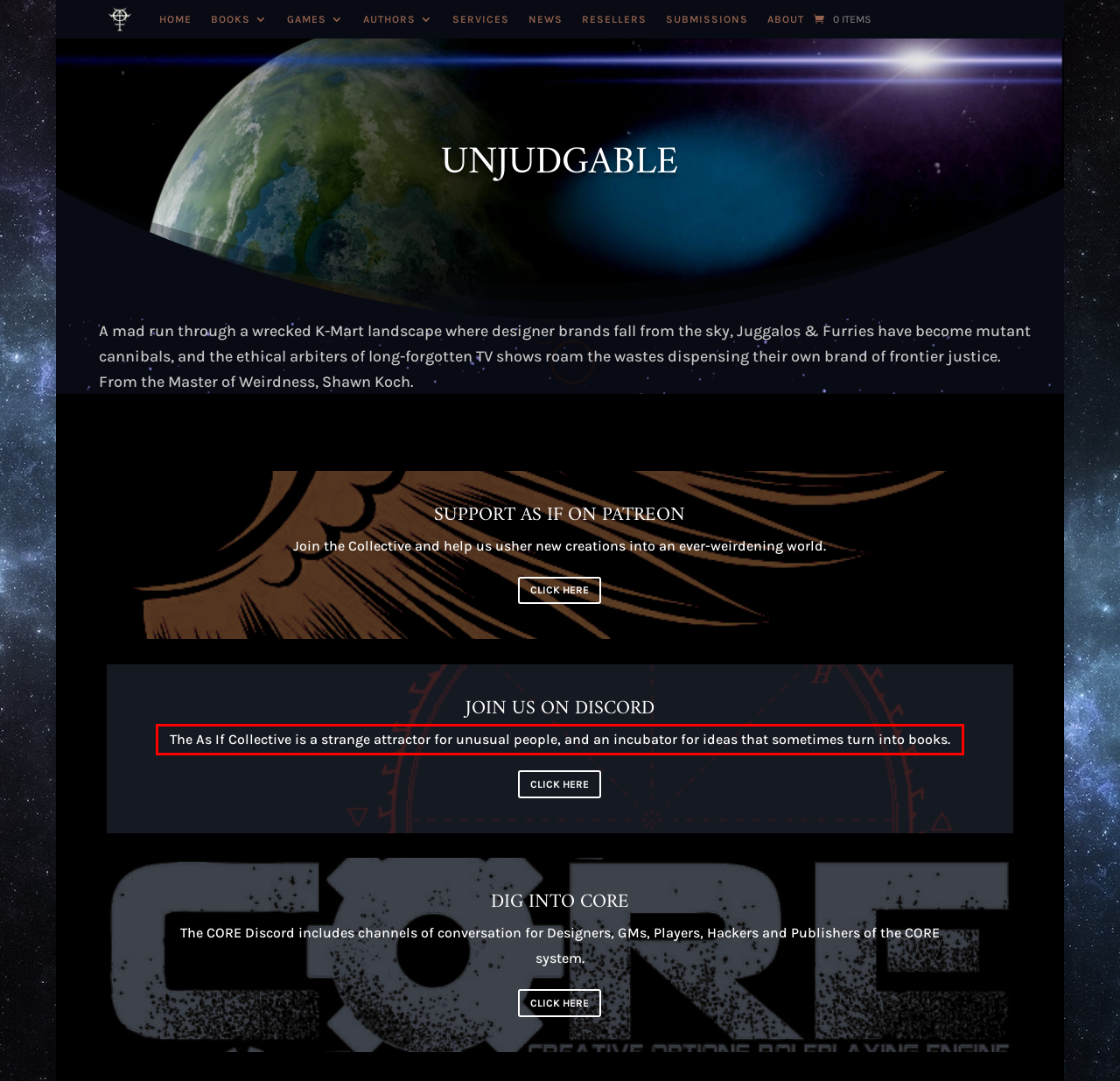Please look at the screenshot provided and find the red bounding box. Extract the text content contained within this bounding box.

The As If Collective is a strange attractor for unusual people, and an incubator for ideas that sometimes turn into books.